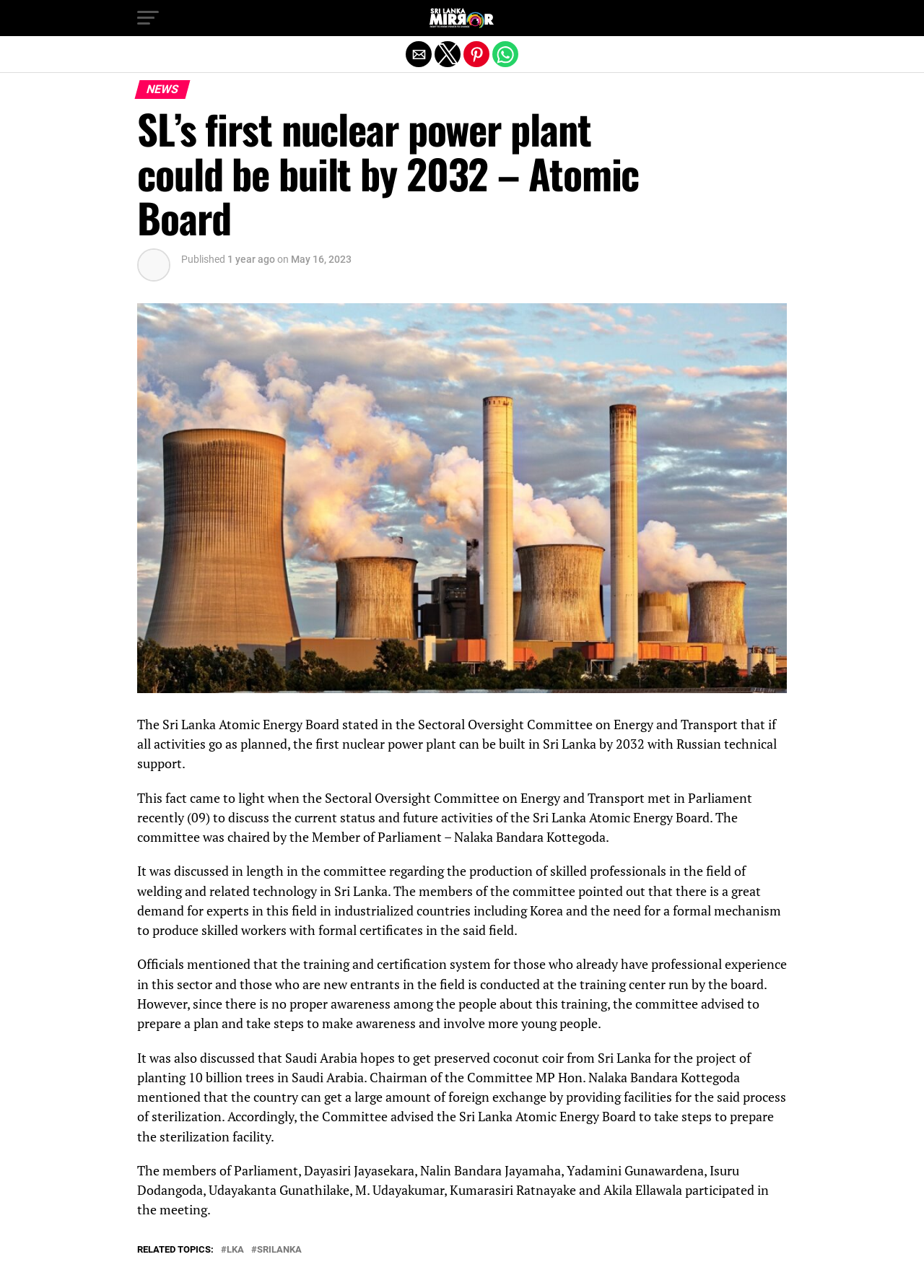Identify the bounding box coordinates for the region to click in order to carry out this instruction: "Share by email". Provide the coordinates using four float numbers between 0 and 1, formatted as [left, top, right, bottom].

[0.439, 0.032, 0.467, 0.052]